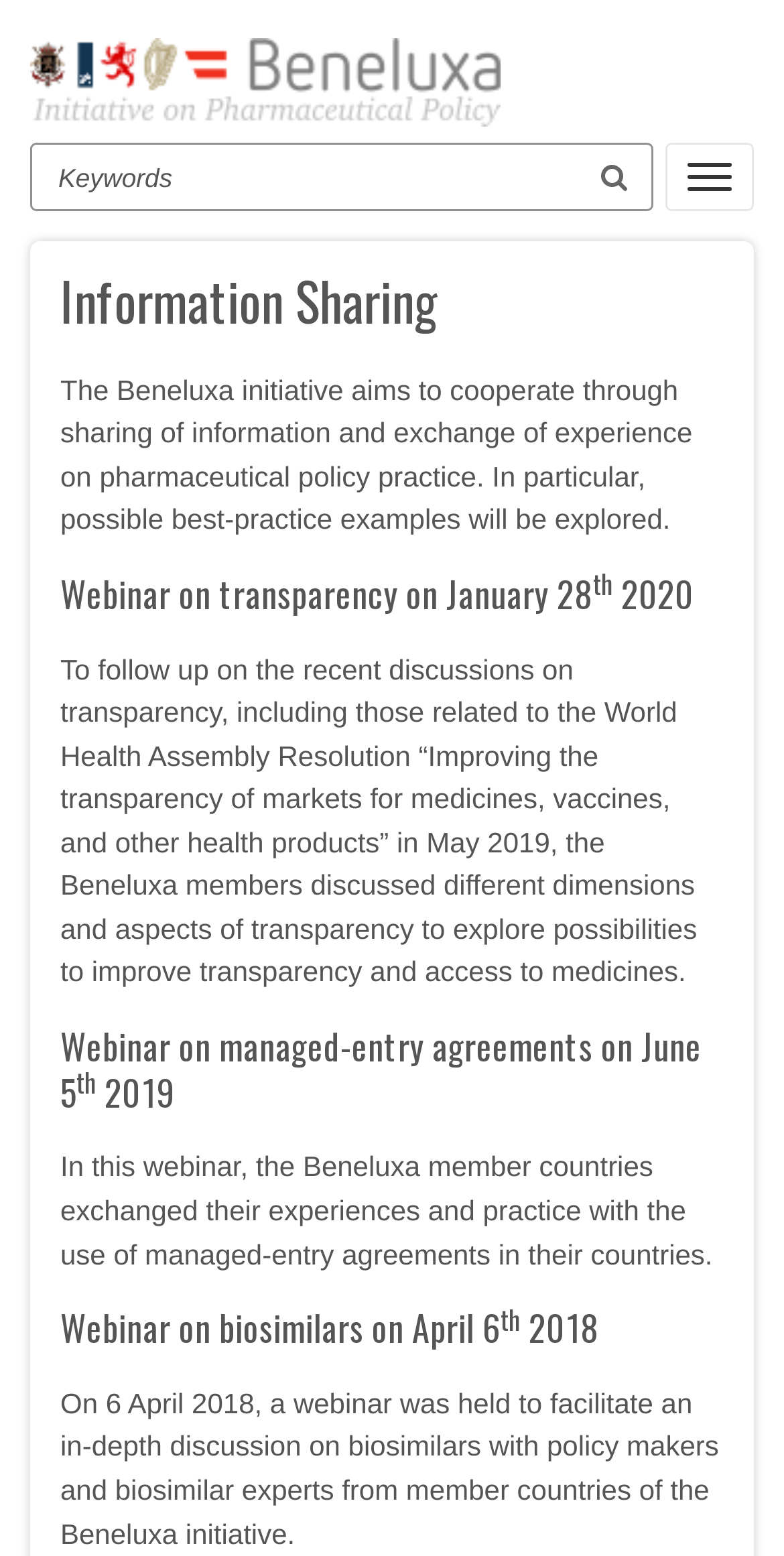Identify and provide the bounding box coordinates of the UI element described: "Toggle navigation". The coordinates should be formatted as [left, top, right, bottom], with each number being a float between 0 and 1.

[0.849, 0.092, 0.962, 0.136]